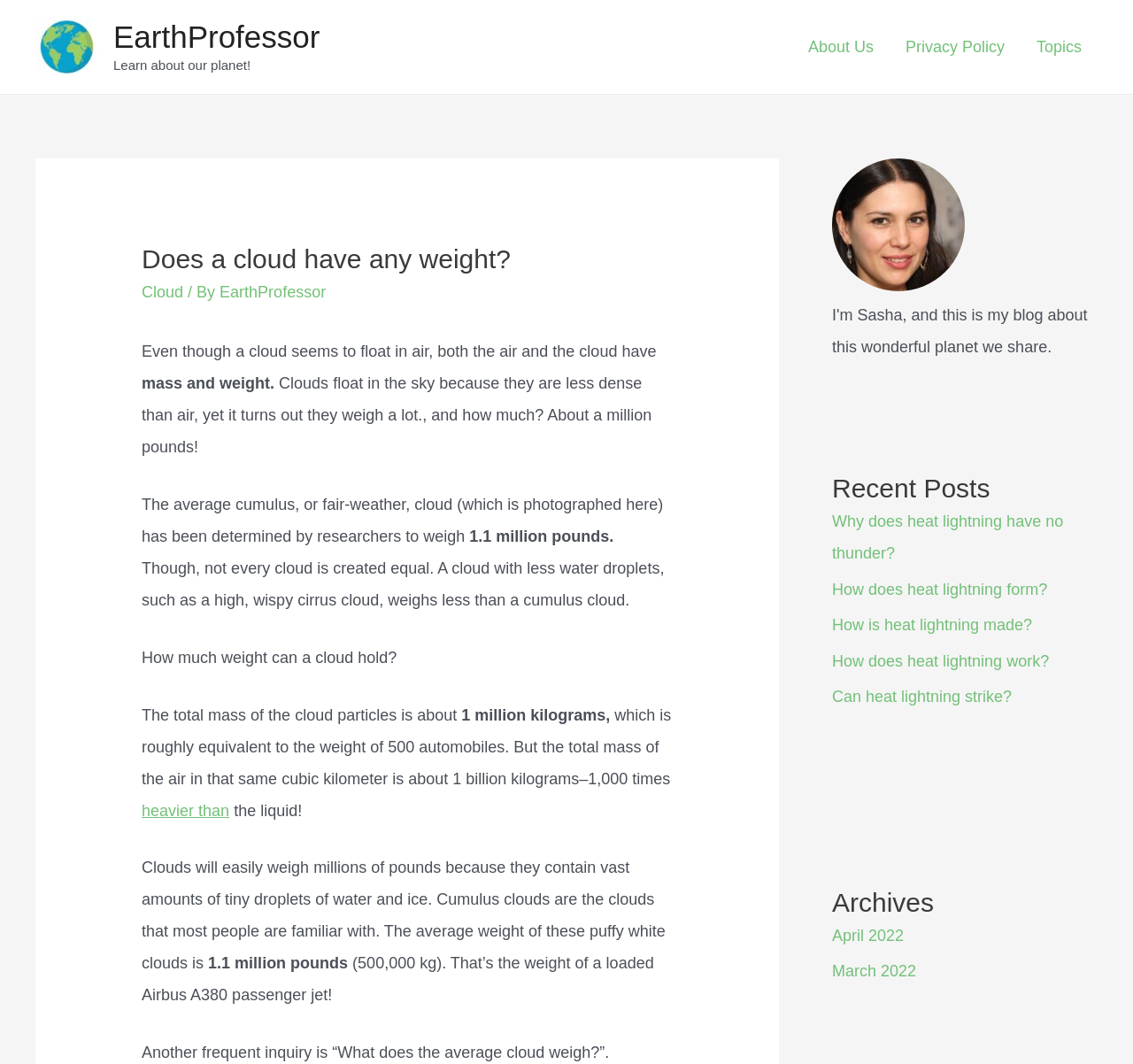Please identify the bounding box coordinates of the element I should click to complete this instruction: 'Read the article about cloud weight'. The coordinates should be given as four float numbers between 0 and 1, like this: [left, top, right, bottom].

[0.125, 0.229, 0.594, 0.286]